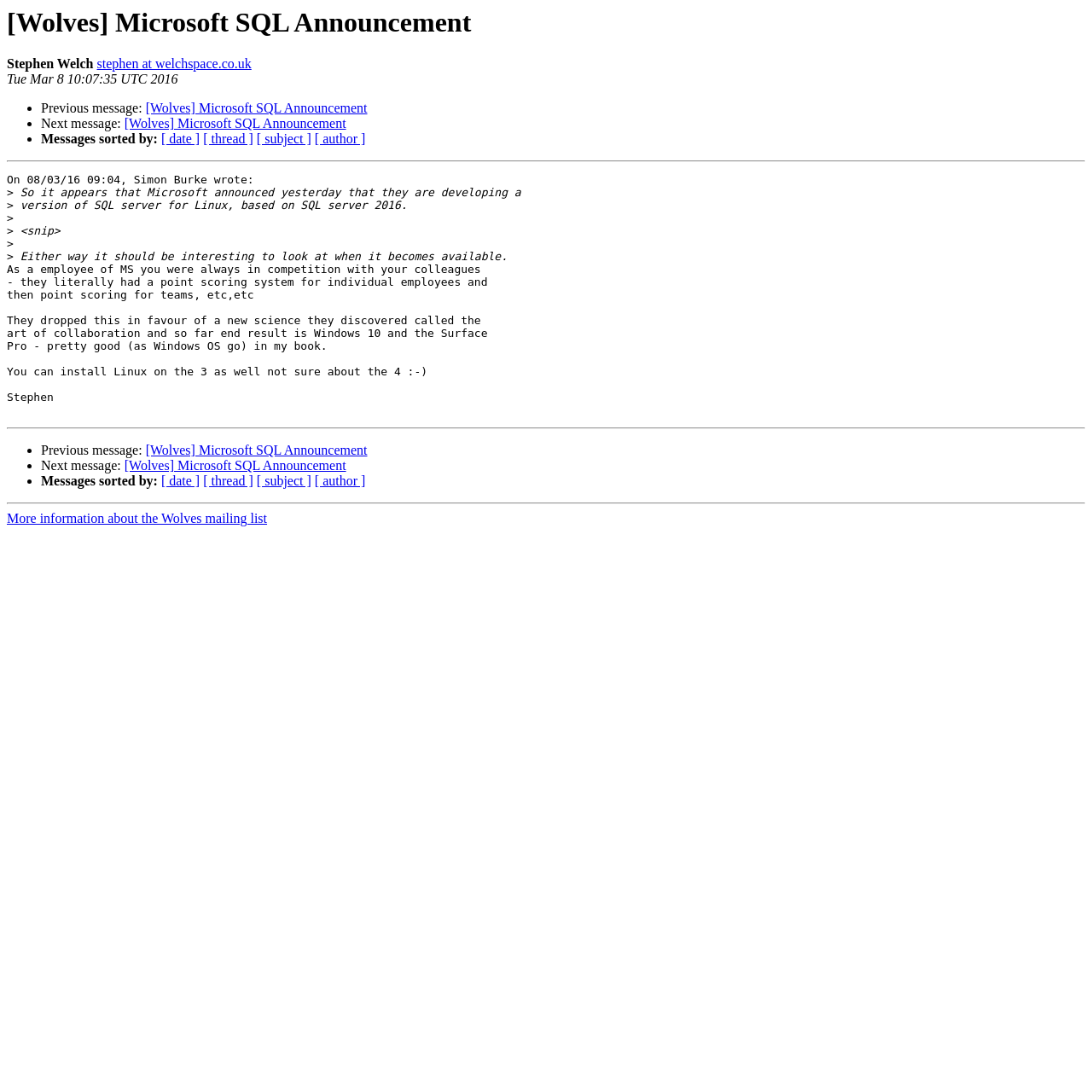Kindly determine the bounding box coordinates for the clickable area to achieve the given instruction: "Sort messages by date".

[0.148, 0.434, 0.183, 0.447]